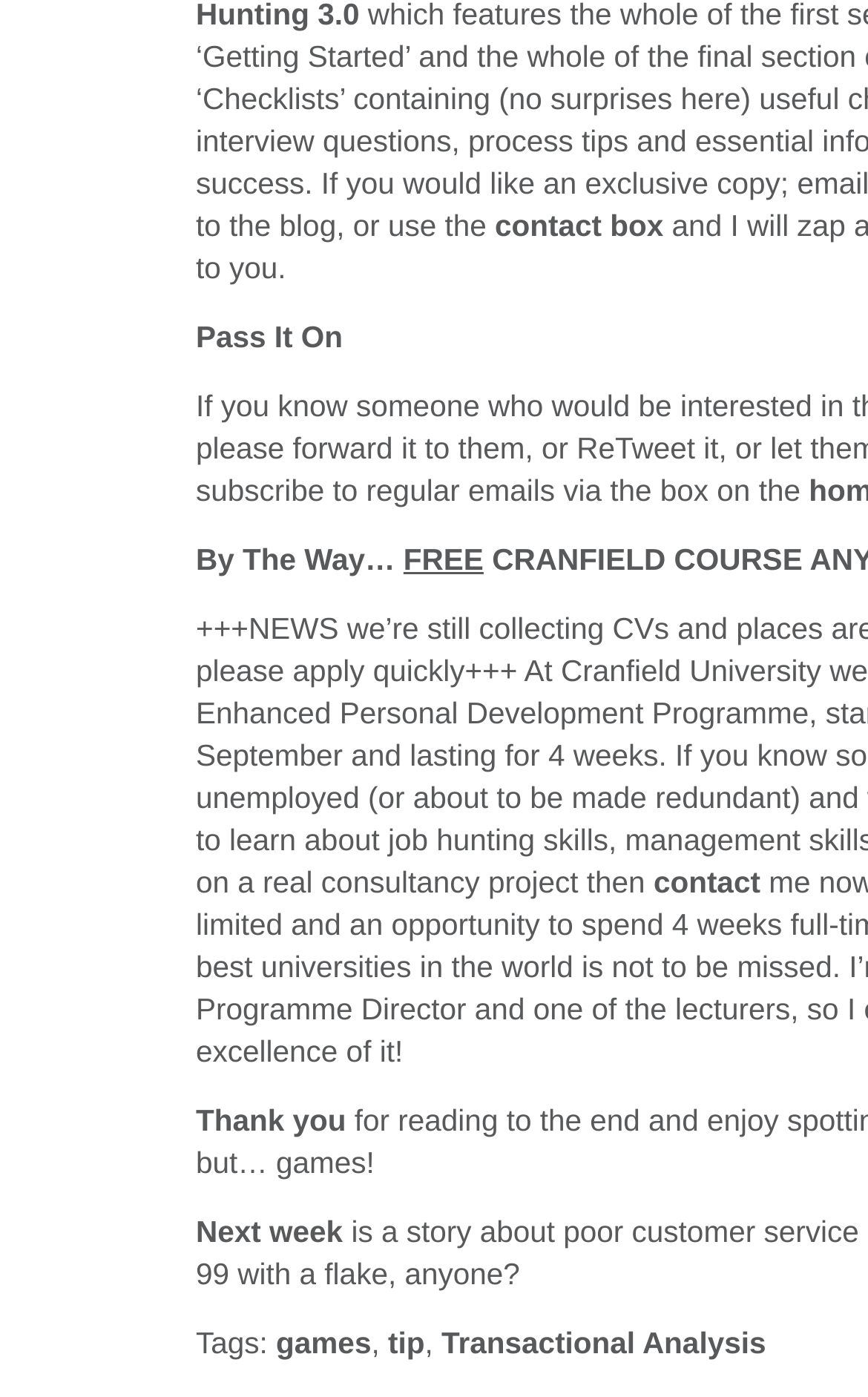Find the UI element described as: "games" and predict its bounding box coordinates. Ensure the coordinates are four float numbers between 0 and 1, [left, top, right, bottom].

[0.318, 0.95, 0.428, 0.974]